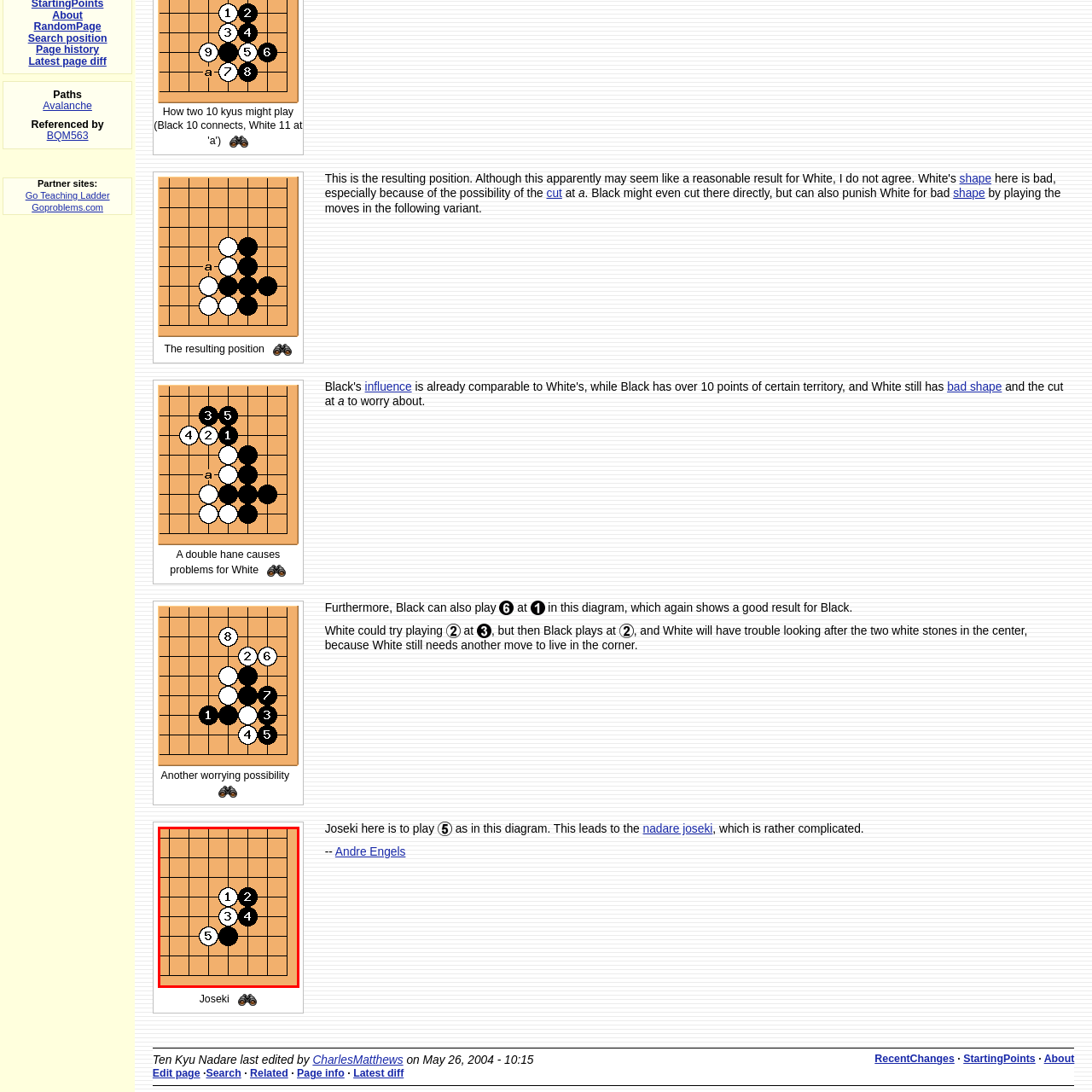Focus on the image encased in the red box and respond to the question with a single word or phrase:
What concept is highlighted by the arrangement of stones?

Influence, territory, and shape